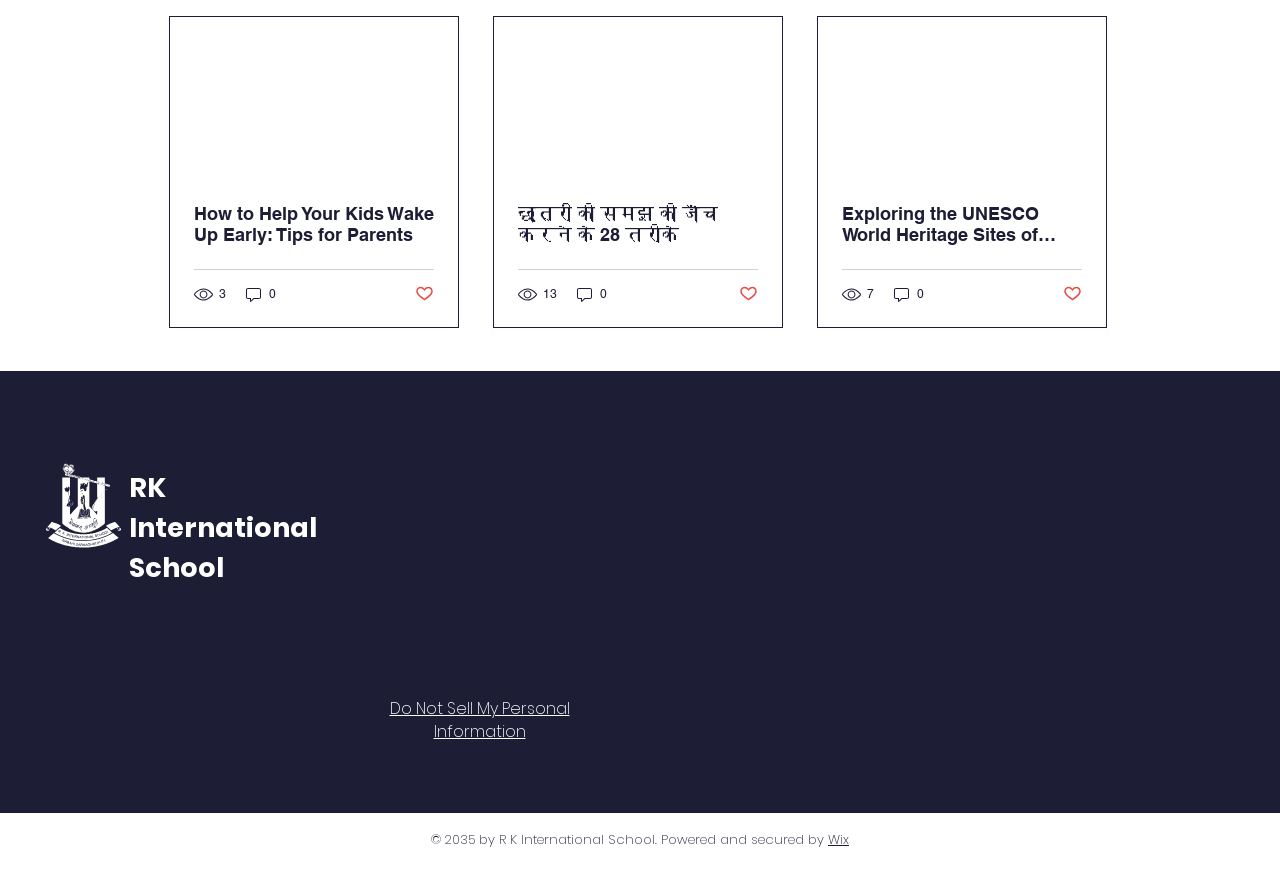What is the title of the second article?
Look at the screenshot and respond with one word or a short phrase.

छात्रों की समझ की जाँच करने के 28 तरीके